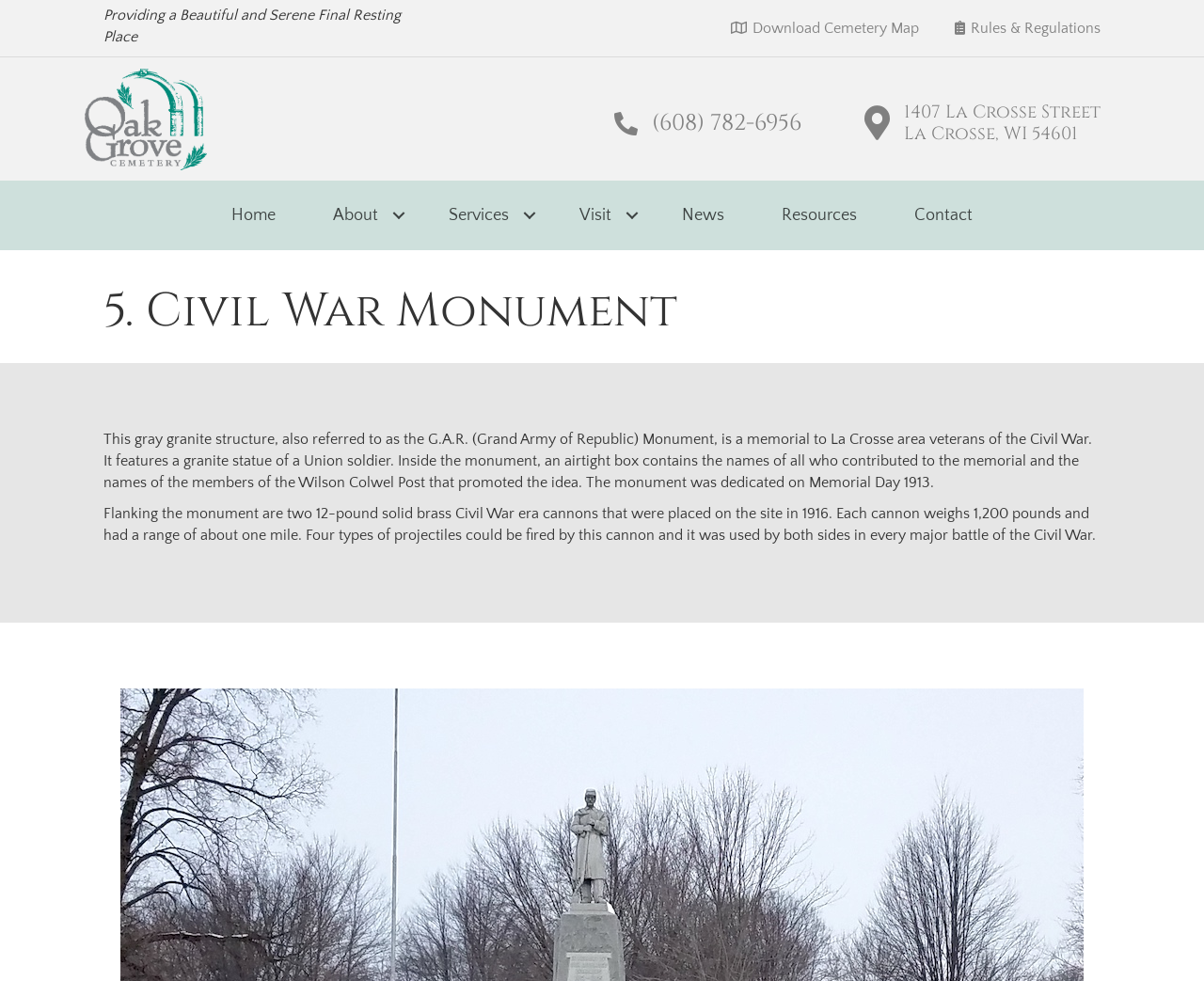What is the address of the cemetery?
Using the information from the image, give a concise answer in one word or a short phrase.

1407 La Crosse Street La Crosse, WI 54601